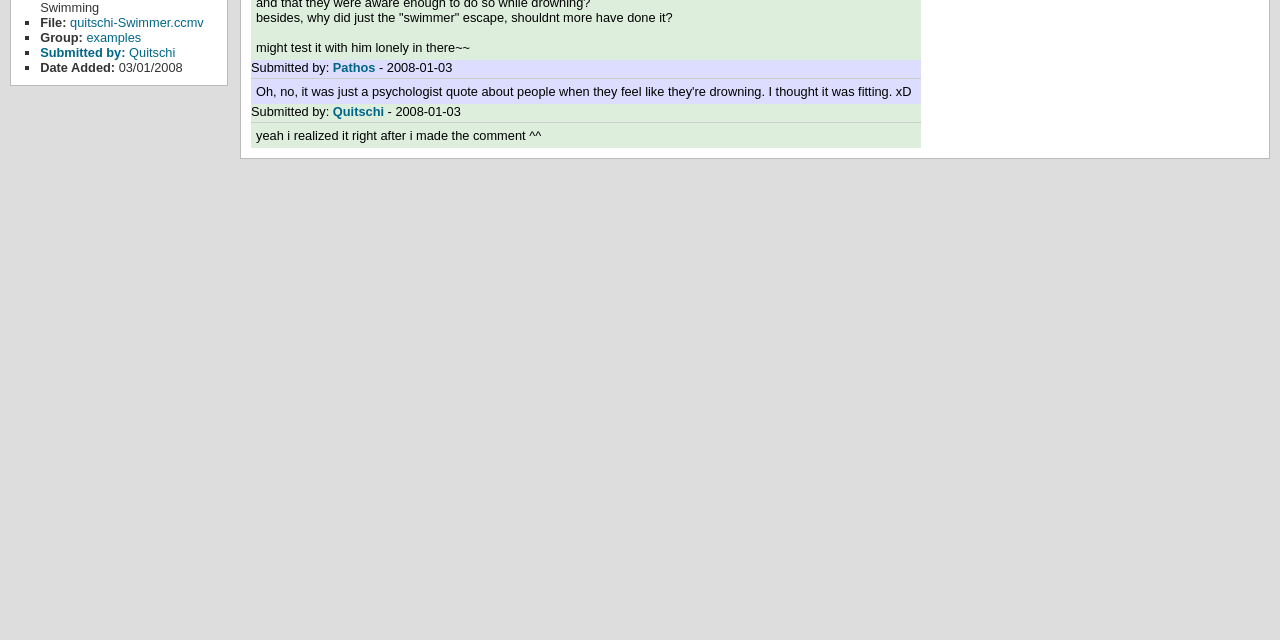Identify and provide the bounding box coordinates of the UI element described: "educational puzzles". The coordinates should be formatted as [left, top, right, bottom], with each number being a float between 0 and 1.

None